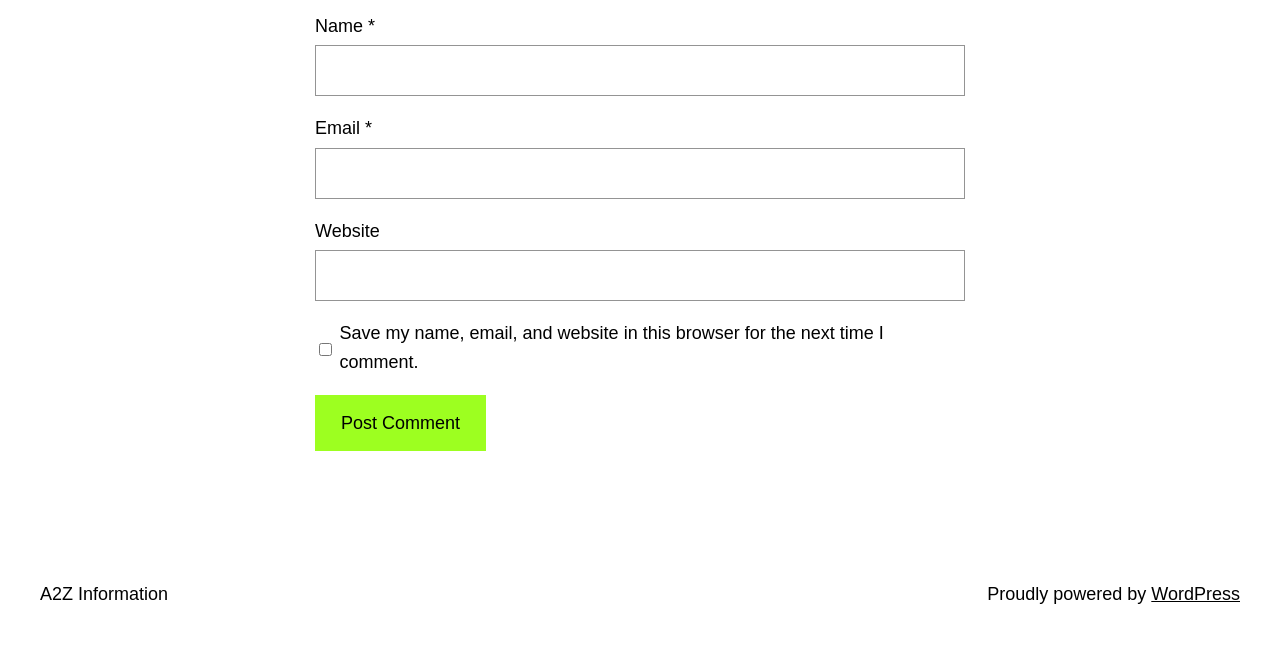Identify the bounding box coordinates for the UI element described as: "parent_node: Name * name="author"".

[0.246, 0.069, 0.754, 0.148]